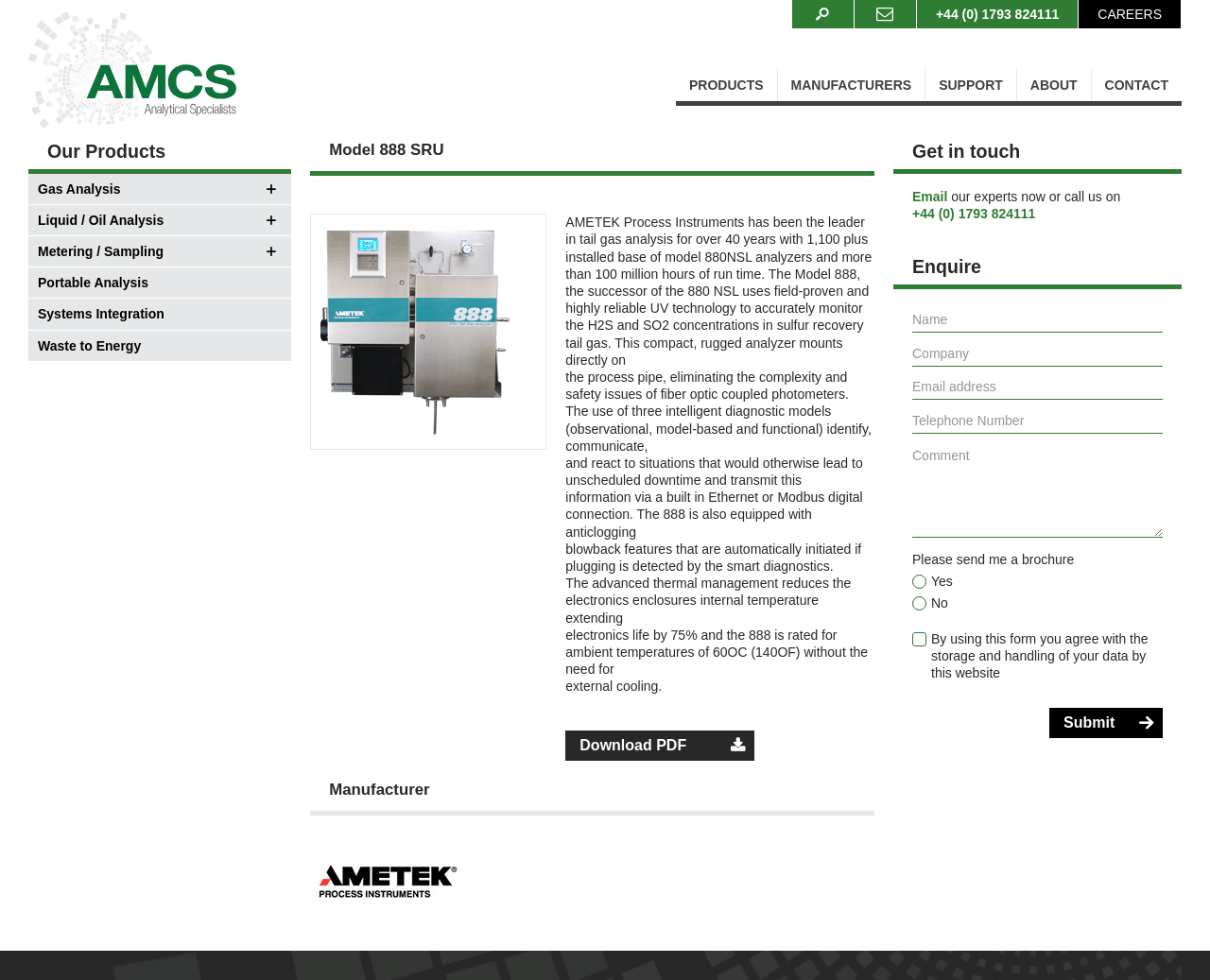Offer a comprehensive description of the webpage’s content and structure.

This webpage is about the Model 888 SRU, a product from AMCS. At the top, there is a navigation bar with links to the home page, main navigation, and other sections like careers. Below the navigation bar, there is a heading that reads "Our Products" followed by a list of links to different product categories, including gas analysis, liquid/oil analysis, and metering/sampling.

The main content of the page is about the Model 888 SRU, which is a successor to the 880 NSL analyzer. There is an image of the product, and a series of paragraphs that describe its features and benefits. The text explains that the Model 888 SRU uses UV technology to accurately monitor H2S and SO2 concentrations in sulfur recovery tail gas, and that it has advanced diagnostic models to identify and react to situations that could lead to unscheduled downtime.

To the right of the product image, there is a link to download a PDF brochure. Below the product description, there is a section about the manufacturer, Ametek, with a link to their website and an image of their logo.

Further down the page, there is a section titled "Get in touch" with links to email and phone numbers, as well as a form to enquire about the product. The form has fields for name, company, email address, telephone number, and comment, as well as a checkbox to agree to the storage and handling of data by the website. There is also a button to submit the form.

Overall, the webpage is focused on providing information about the Model 888 SRU and allowing users to enquire about the product or download a brochure.